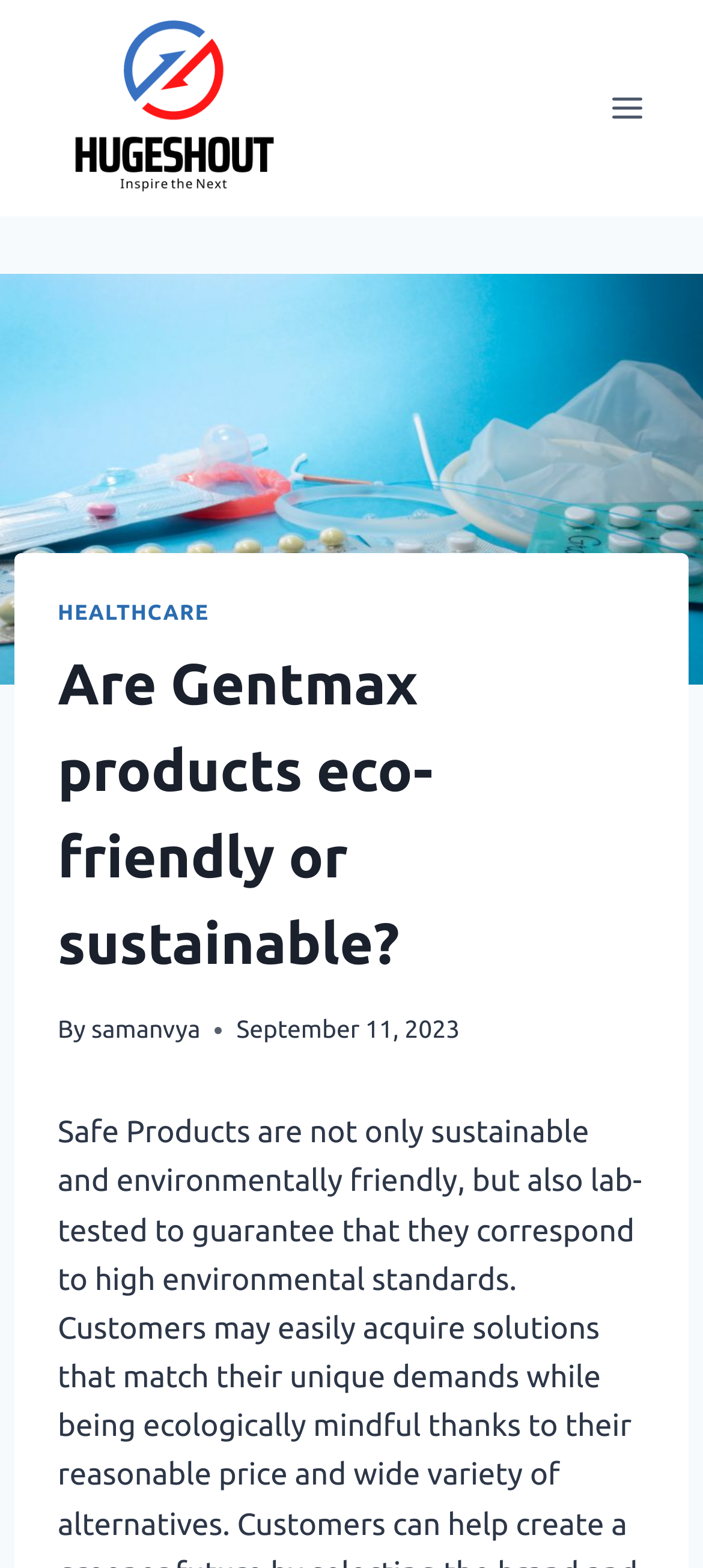What is the name of the website?
Ensure your answer is thorough and detailed.

The name of the website can be found in the top-left corner of the webpage, where the logo 'Hugeshout.in' is displayed as an image and a link.